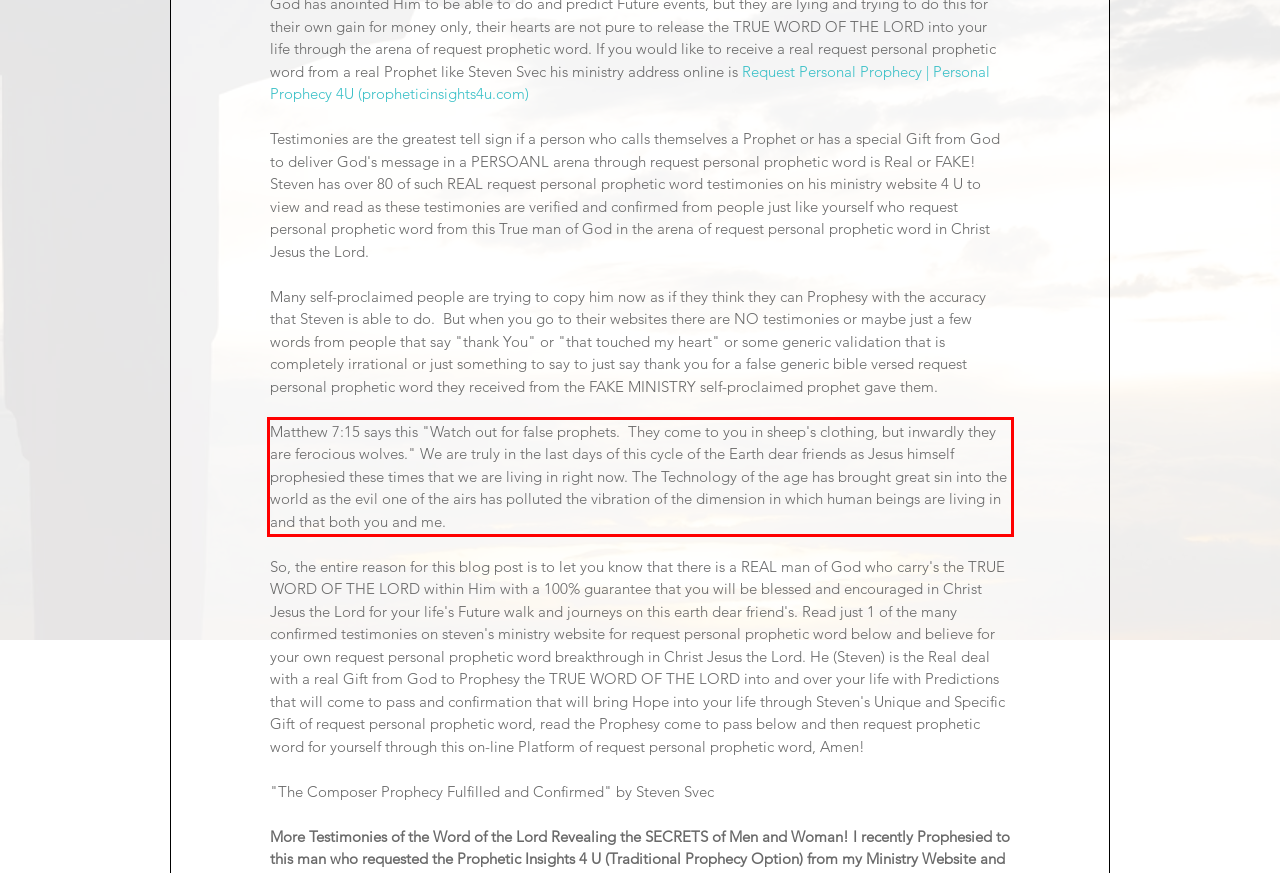Please perform OCR on the text within the red rectangle in the webpage screenshot and return the text content.

Matthew 7:15 says this "Watch out for false prophets. They come to you in sheep's clothing, but inwardly they are ferocious wolves." We are truly in the last days of this cycle of the Earth dear friends as Jesus himself prophesied these times that we are living in right now. The Technology of the age has brought great sin into the world as the evil one of the airs has polluted the vibration of the dimension in which human beings are living in and that both you and me.